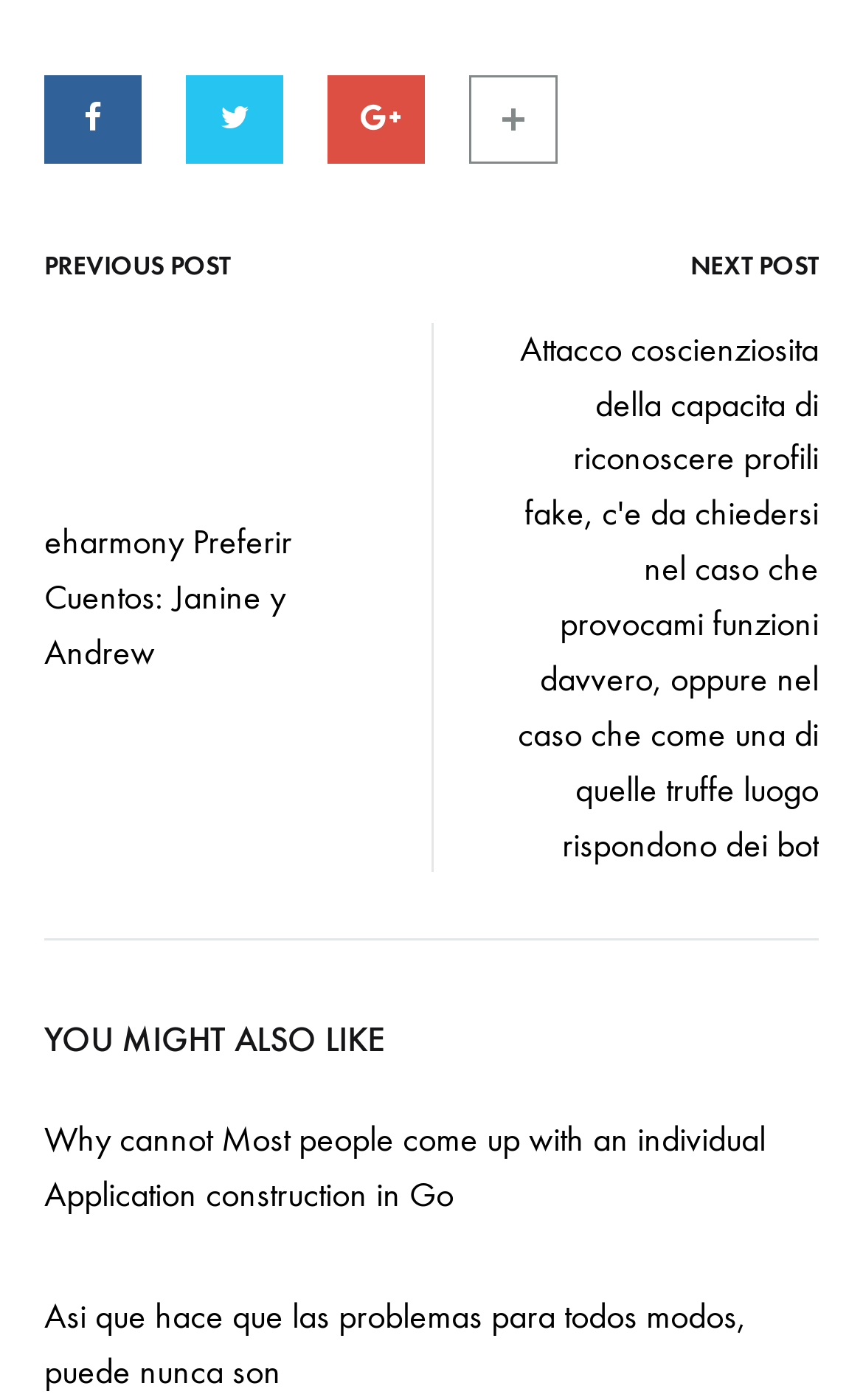Please respond in a single word or phrase: 
How many static text elements are on the page?

2